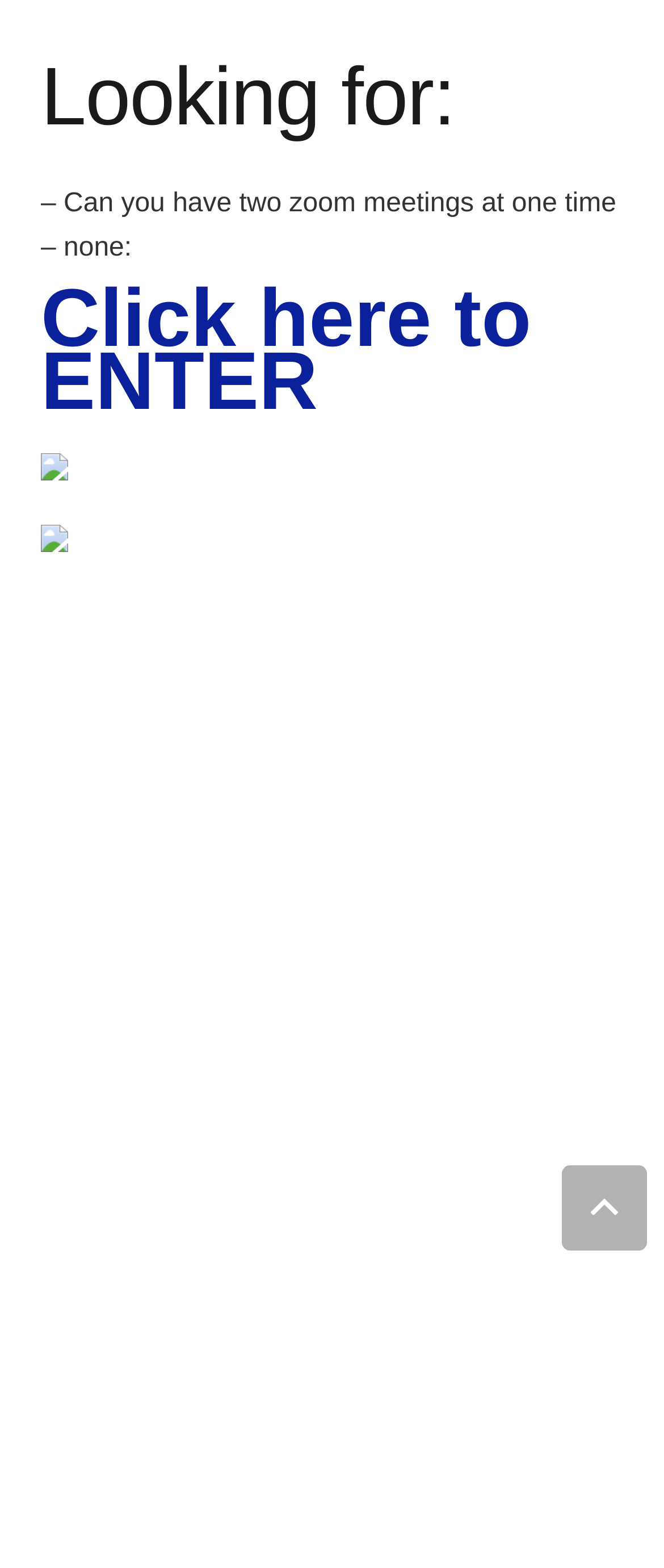Based on the visual content of the image, answer the question thoroughly: What is the purpose of the 'Voltar ao Topo' link?

The link 'Voltar ao Topo' is located at the bottom of the webpage and is likely a navigation link to go back to the top of the webpage, given its location and text.